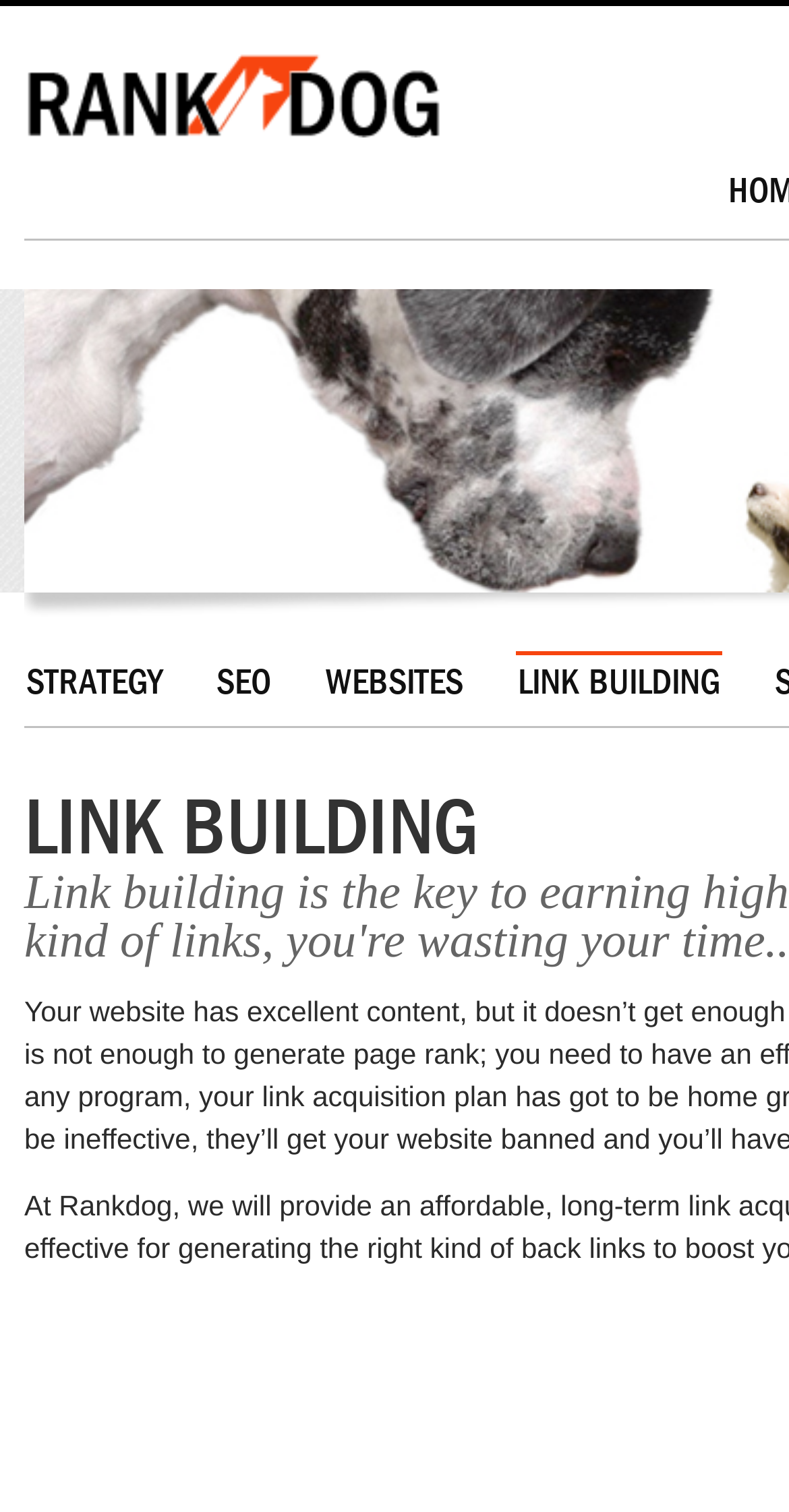Using the description: "Rankdog", identify the bounding box of the corresponding UI element in the screenshot.

[0.031, 0.036, 0.559, 0.091]